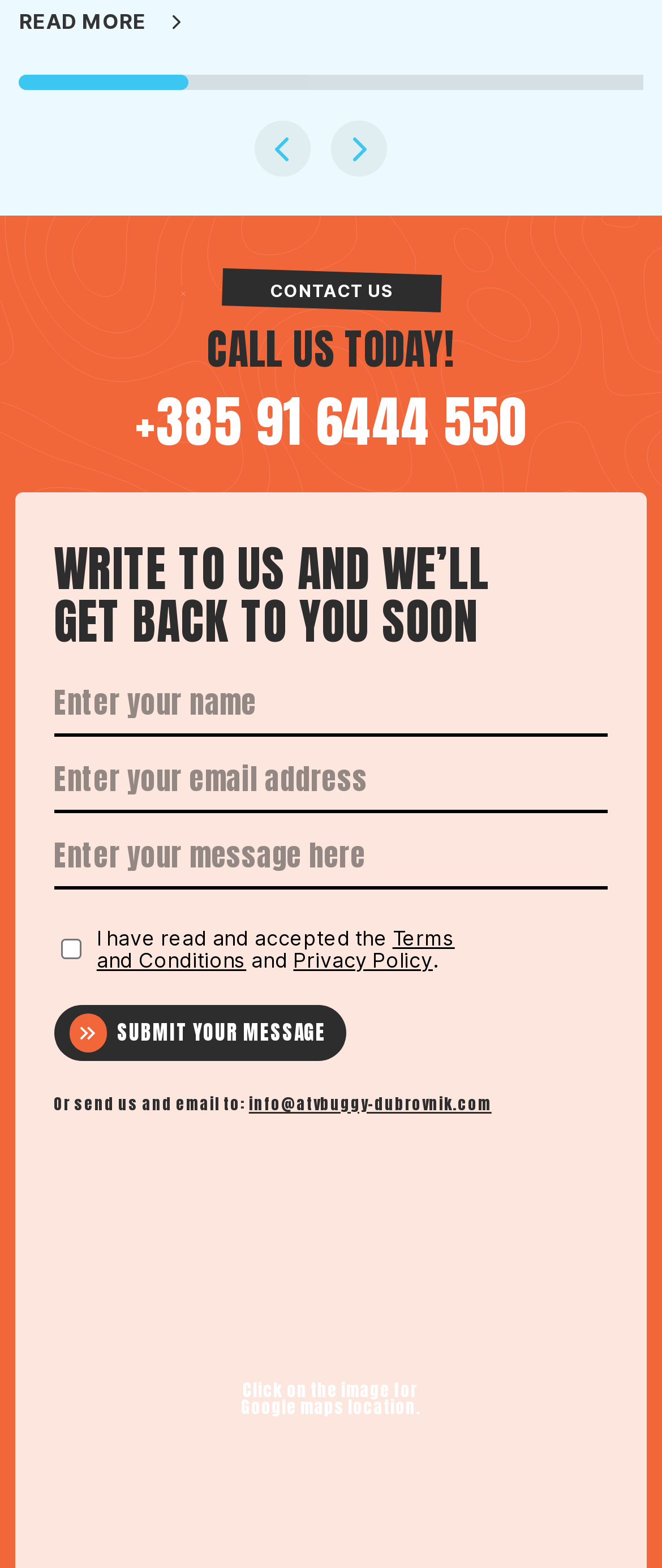Please identify the bounding box coordinates of the region to click in order to complete the task: "Click the Terms and Conditions link". The coordinates must be four float numbers between 0 and 1, specified as [left, top, right, bottom].

[0.146, 0.59, 0.687, 0.62]